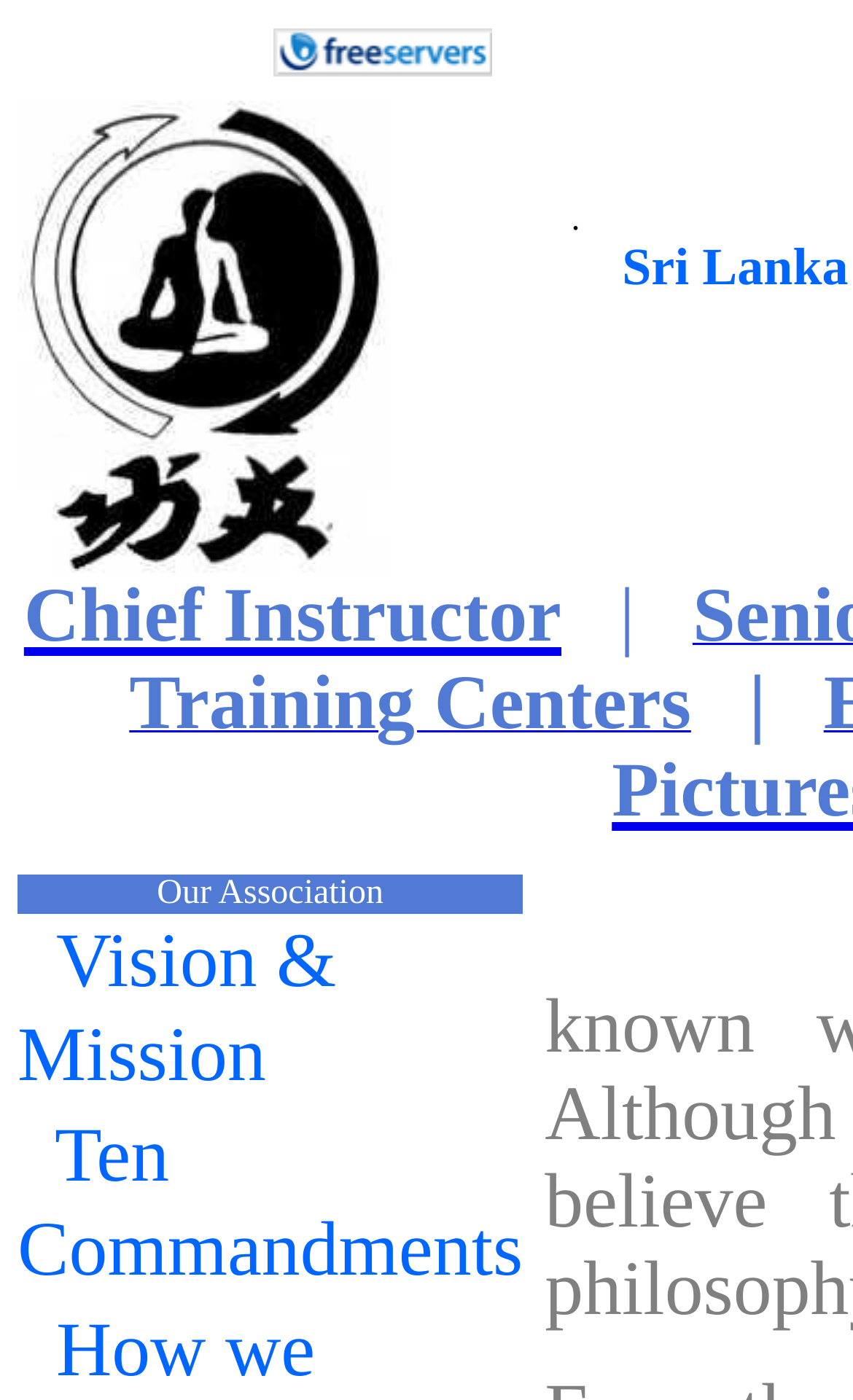Find the coordinates for the bounding box of the element with this description: "Vision & Mission".

[0.021, 0.686, 0.394, 0.777]